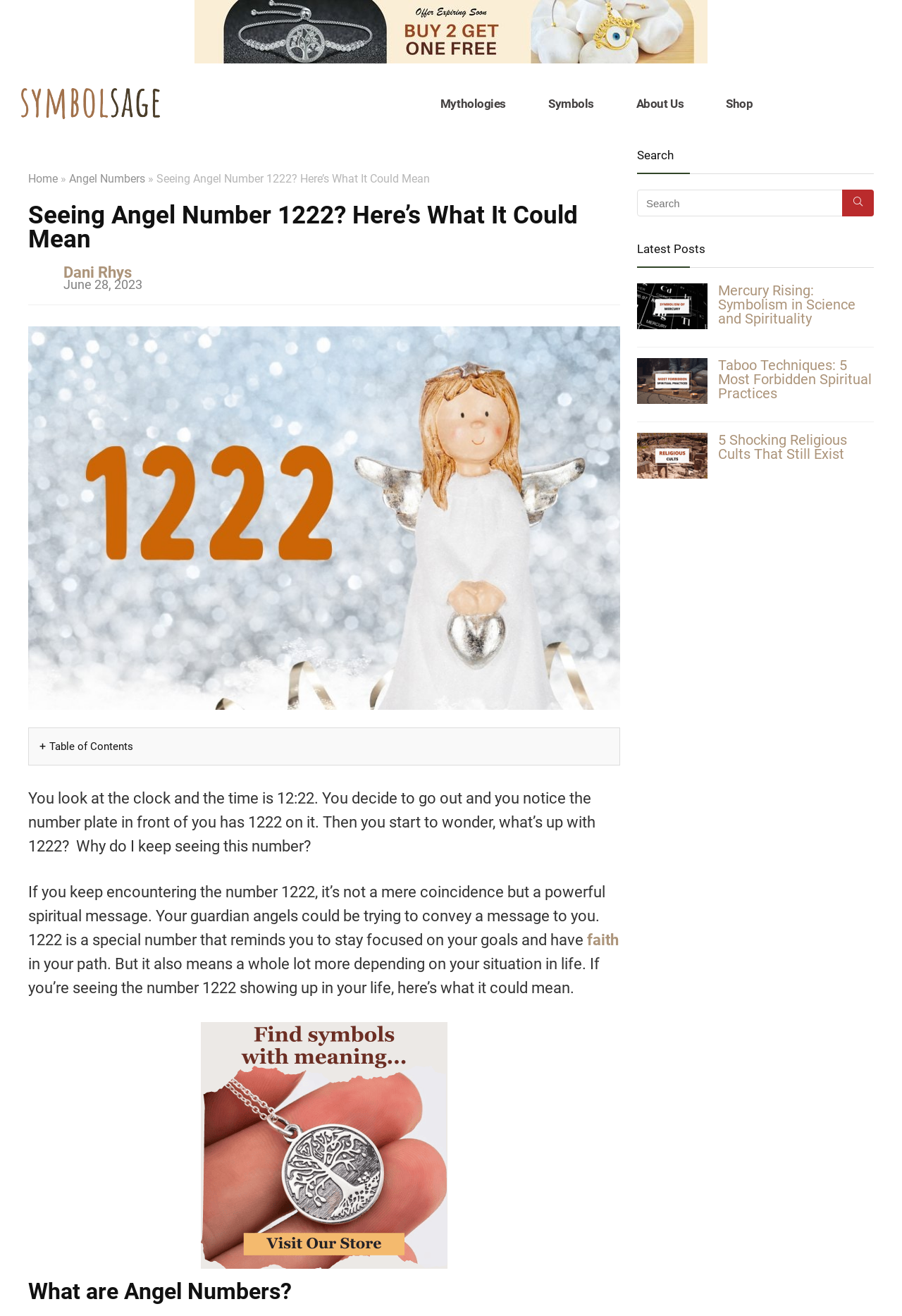Identify the bounding box coordinates of the part that should be clicked to carry out this instruction: "Click the 'Home' link".

[0.031, 0.131, 0.064, 0.141]